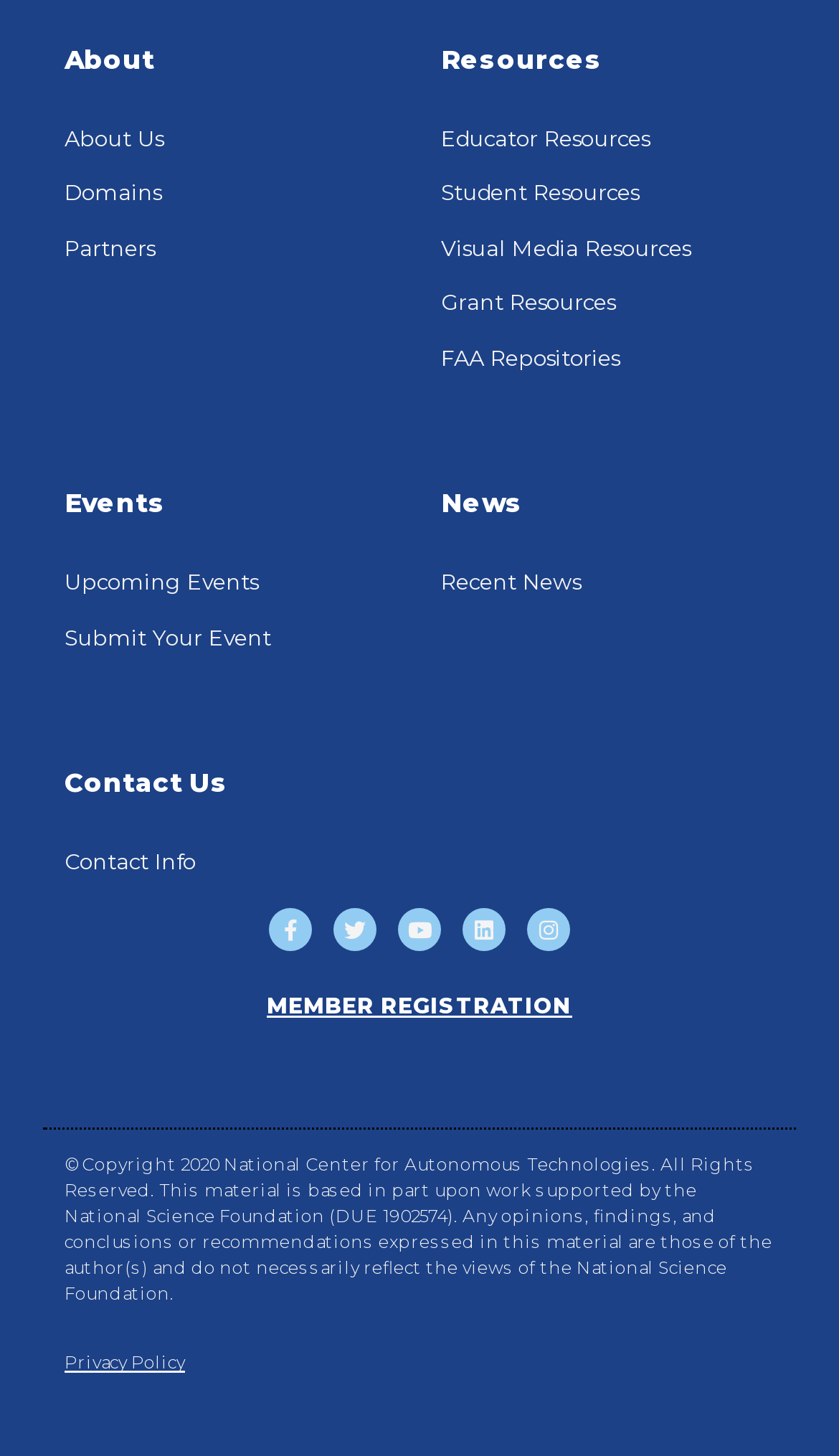Please identify the bounding box coordinates of the area that needs to be clicked to fulfill the following instruction: "Go to Contact Info."

[0.077, 0.579, 0.474, 0.609]